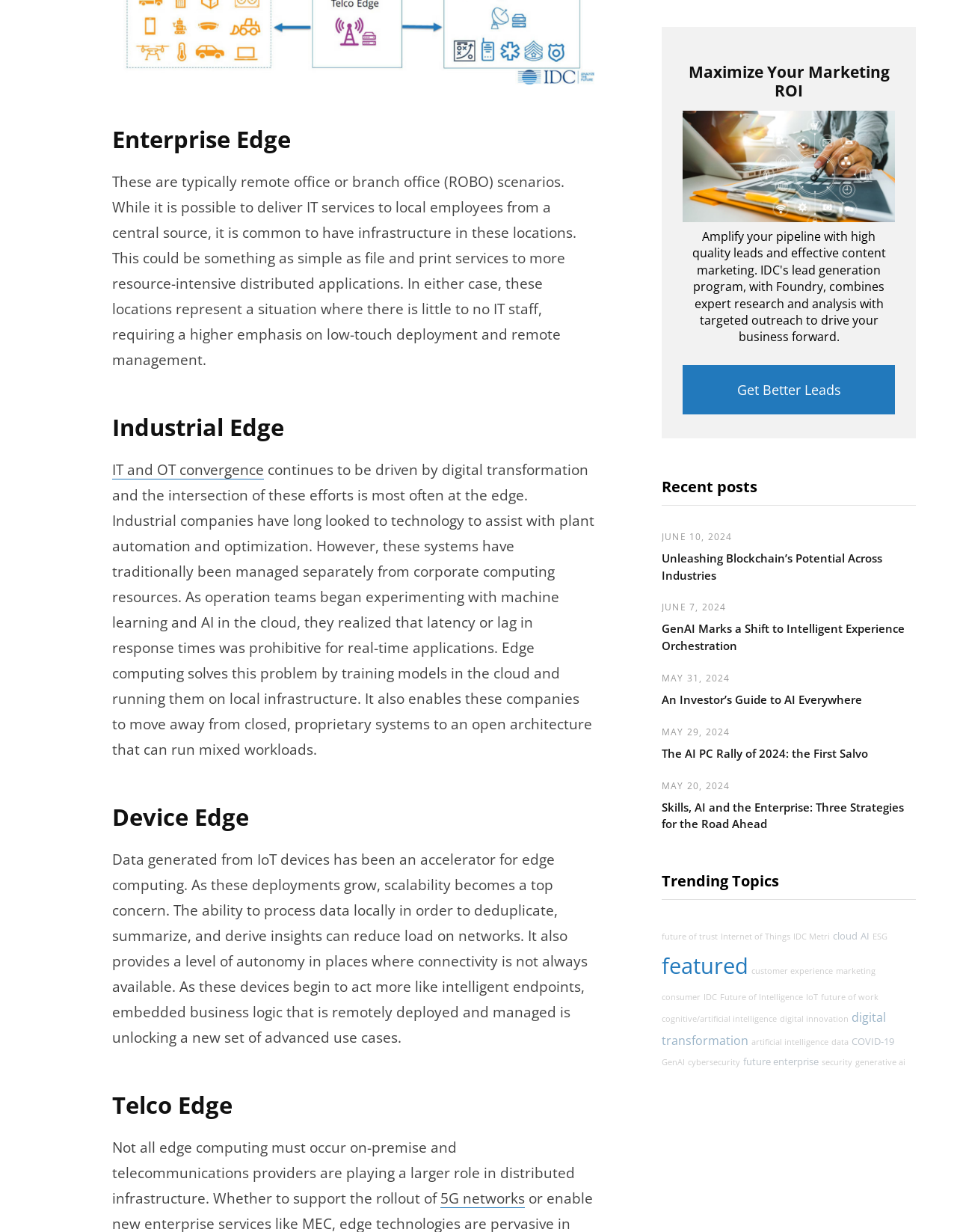Determine the bounding box coordinates for the UI element with the following description: "IDC Metri". The coordinates should be four float numbers between 0 and 1, represented as [left, top, right, bottom].

[0.829, 0.756, 0.867, 0.765]